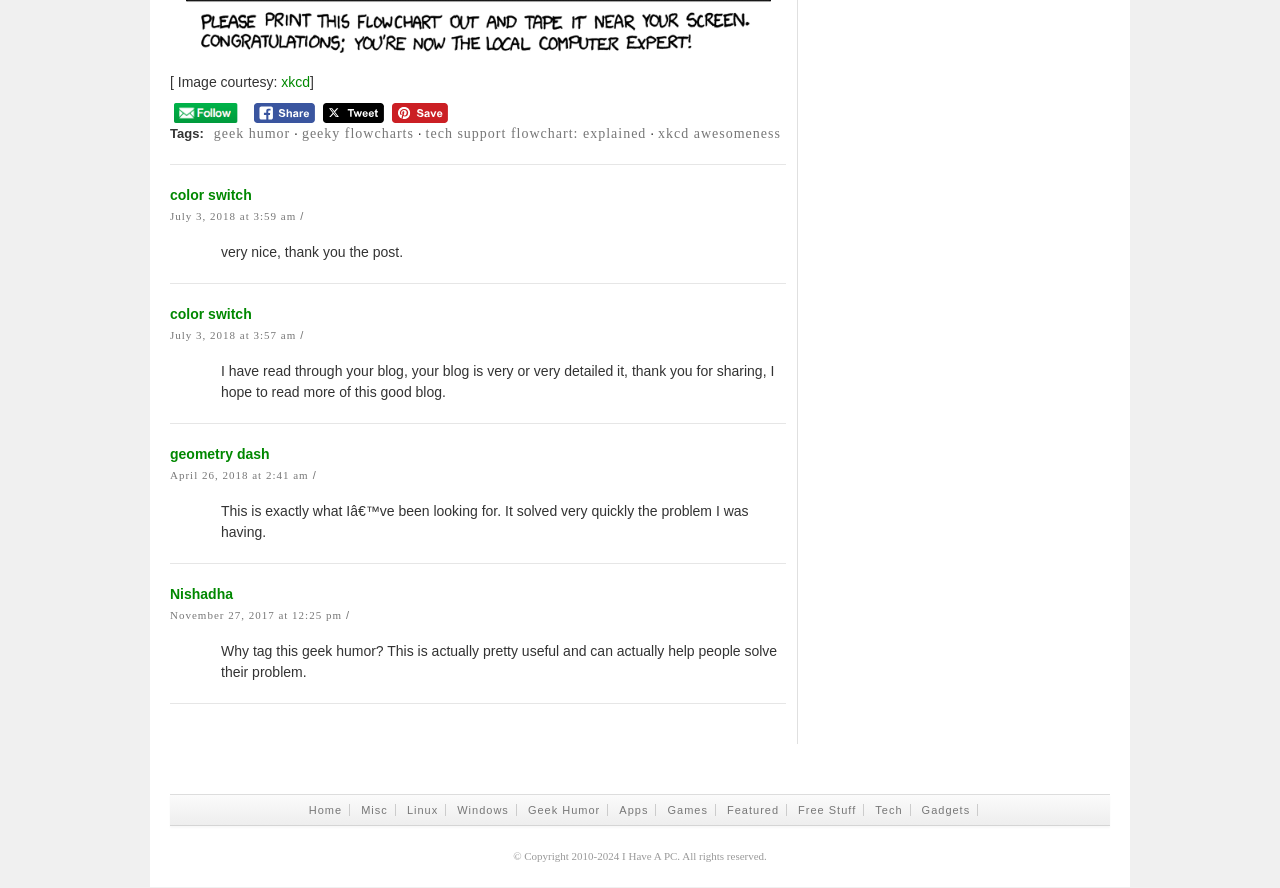What is the name of the website?
Answer the question with a single word or phrase, referring to the image.

xkcd